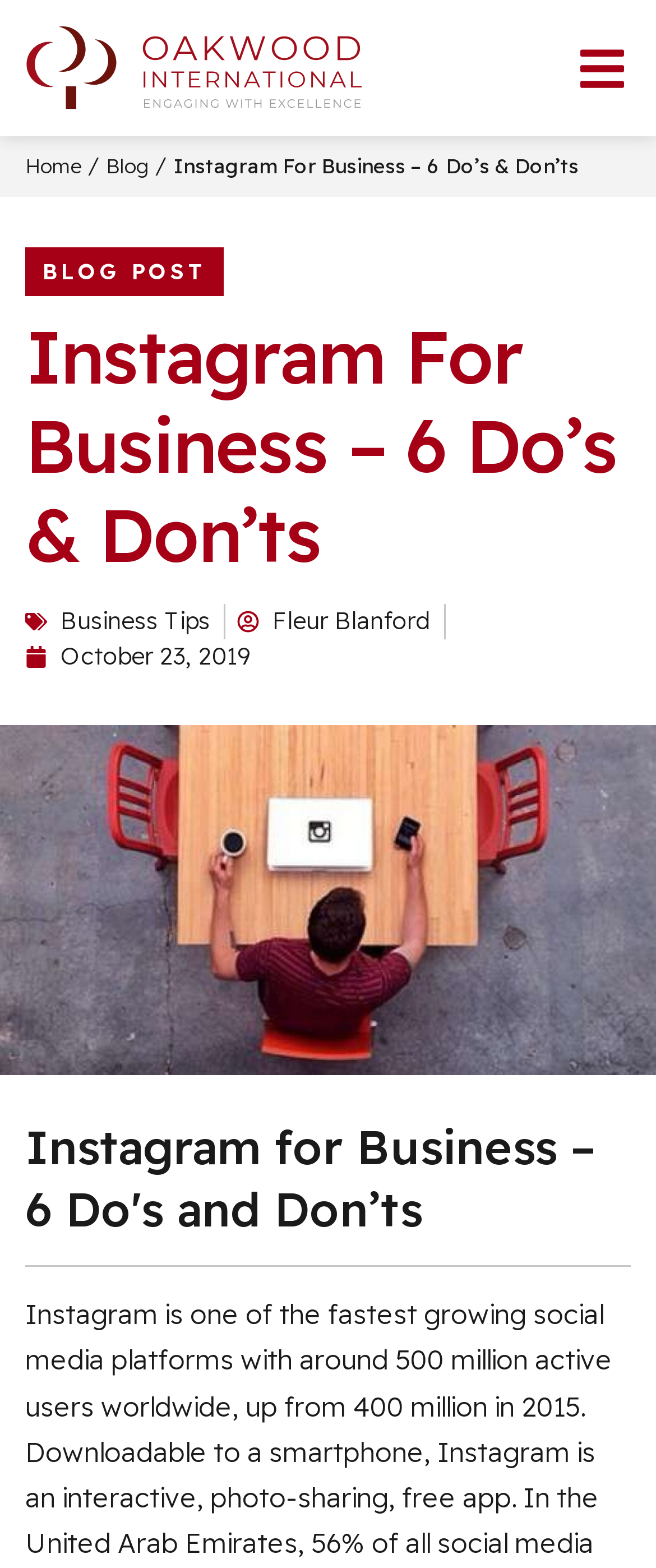Use a single word or phrase to respond to the question:
What is the company name of the website?

Oakwood International